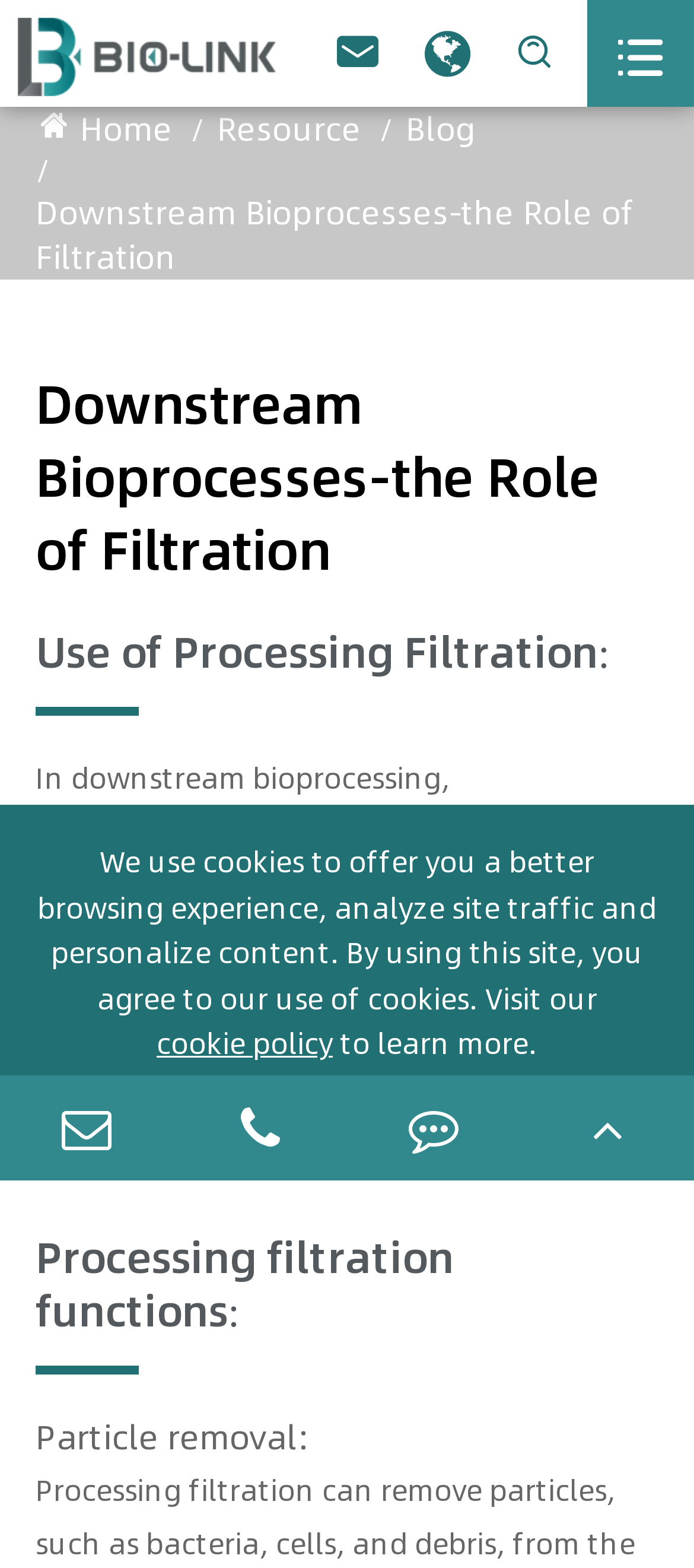Observe the image and answer the following question in detail: What is the role of downstream bioprocessing?

Downstream bioprocessing involves the use of processing filtration to remove impurities and contaminants from the bioprocessing product, ensuring the final product is of high quality and meets specific requirements.